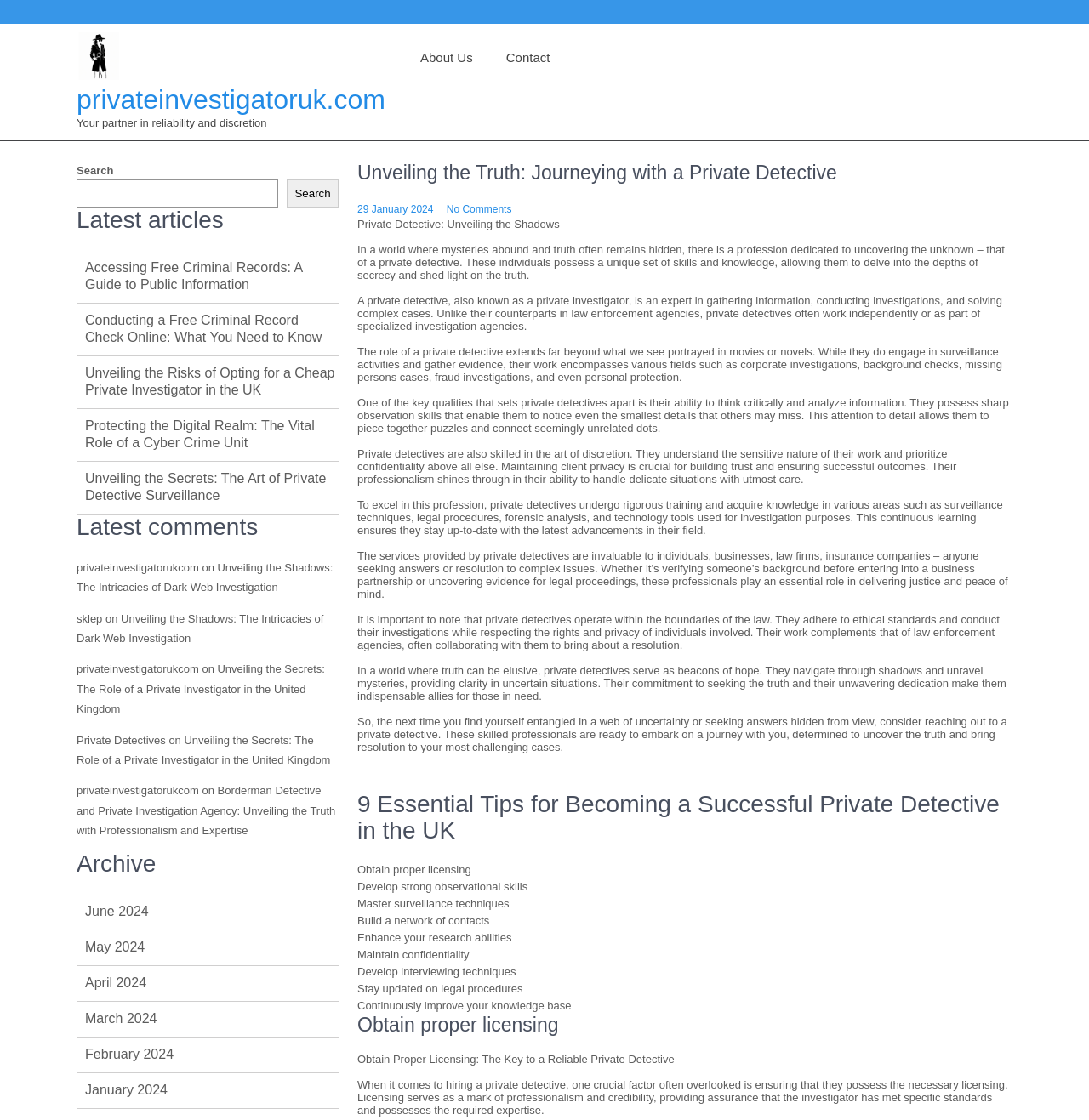Locate the bounding box coordinates of the item that should be clicked to fulfill the instruction: "Search for something".

[0.07, 0.16, 0.256, 0.185]